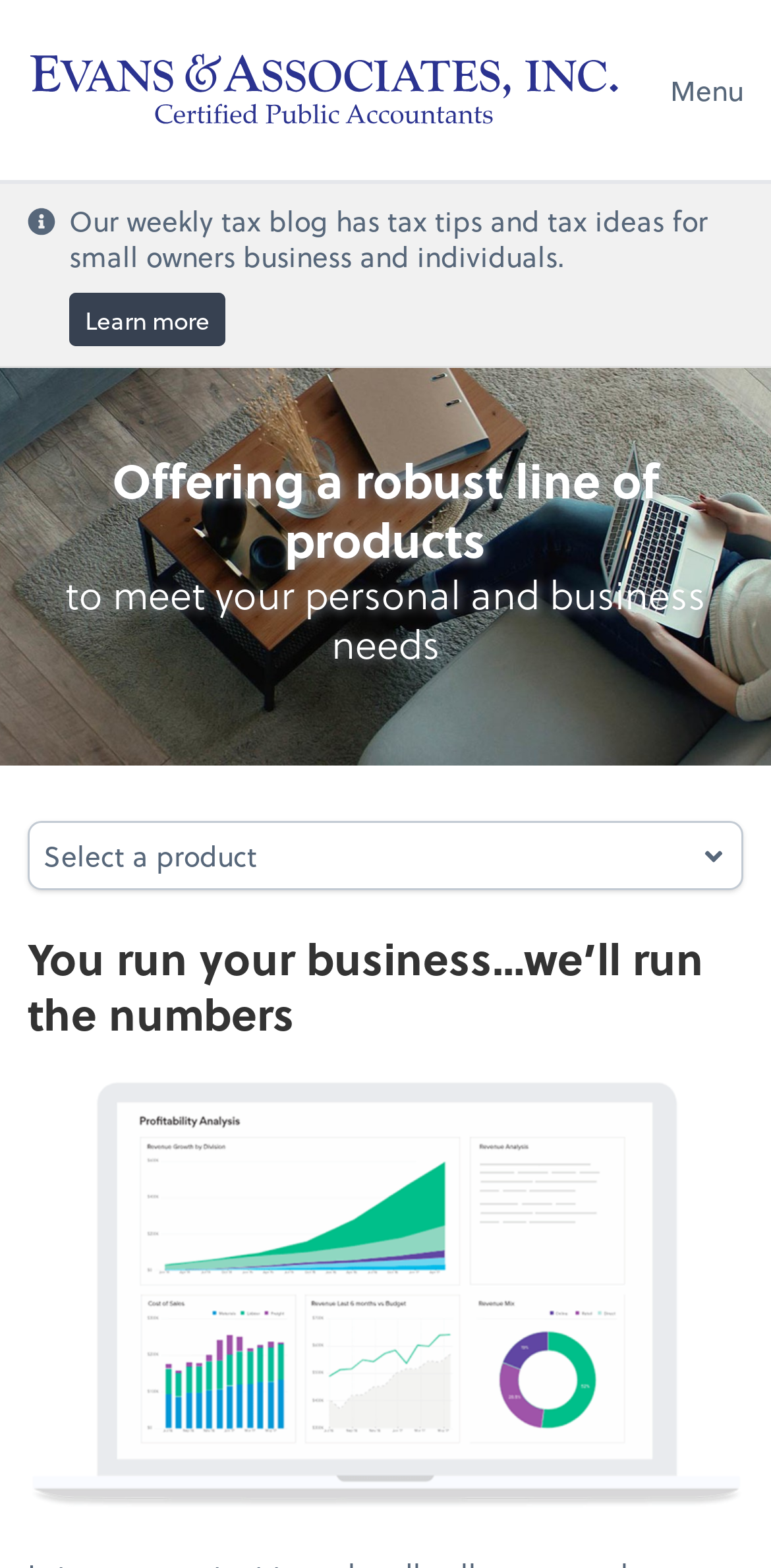Please find the bounding box for the following UI element description. Provide the coordinates in (top-left x, top-left y, bottom-right x, bottom-right y) format, with values between 0 and 1: .st0{fill:#2B3390;}

[0.036, 0.018, 0.805, 0.097]